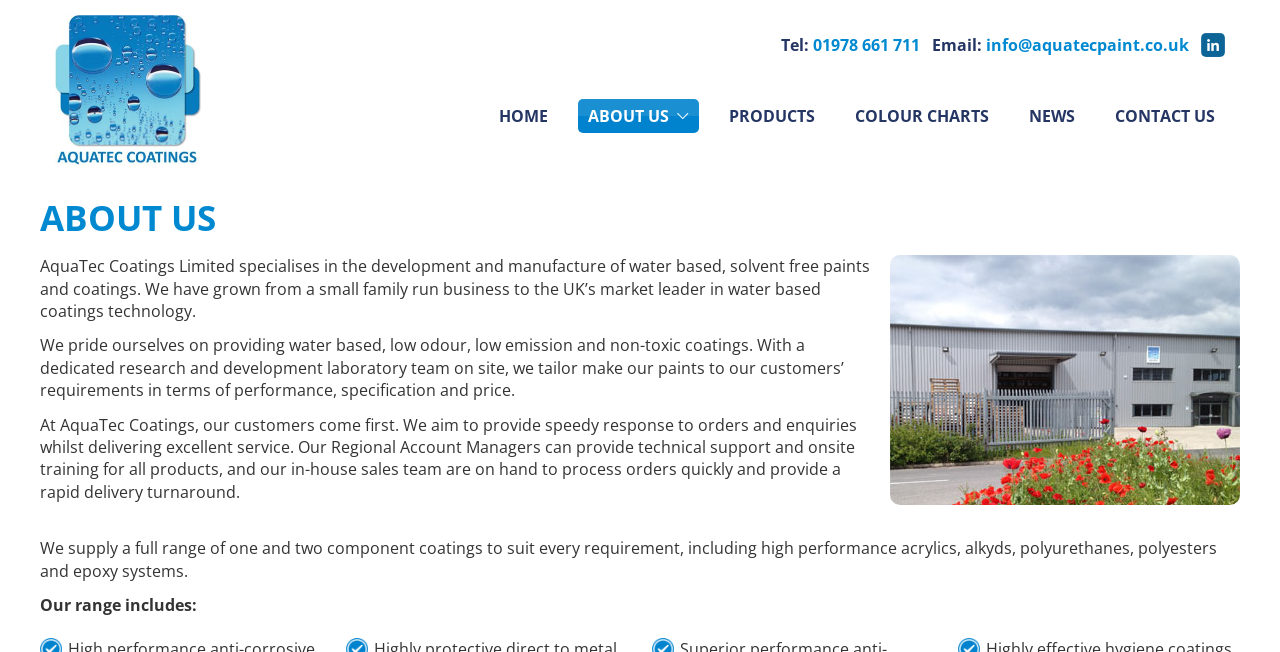Determine the bounding box coordinates of the clickable element to complete this instruction: "Call the company". Provide the coordinates in the format of four float numbers between 0 and 1, [left, top, right, bottom].

[0.61, 0.053, 0.719, 0.086]